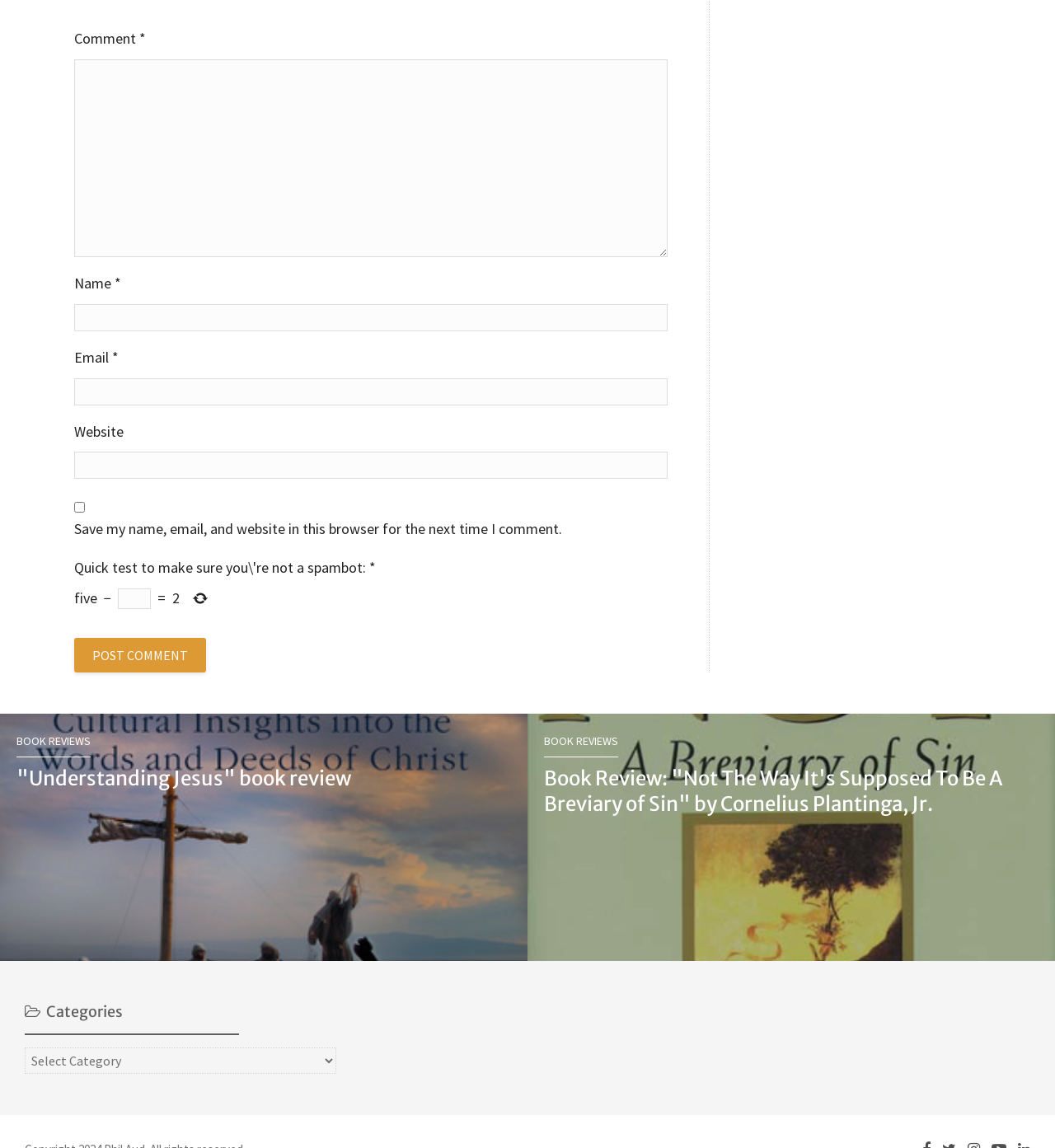What is the function of the checkbox?
Examine the image and give a concise answer in one word or a short phrase.

To save user data